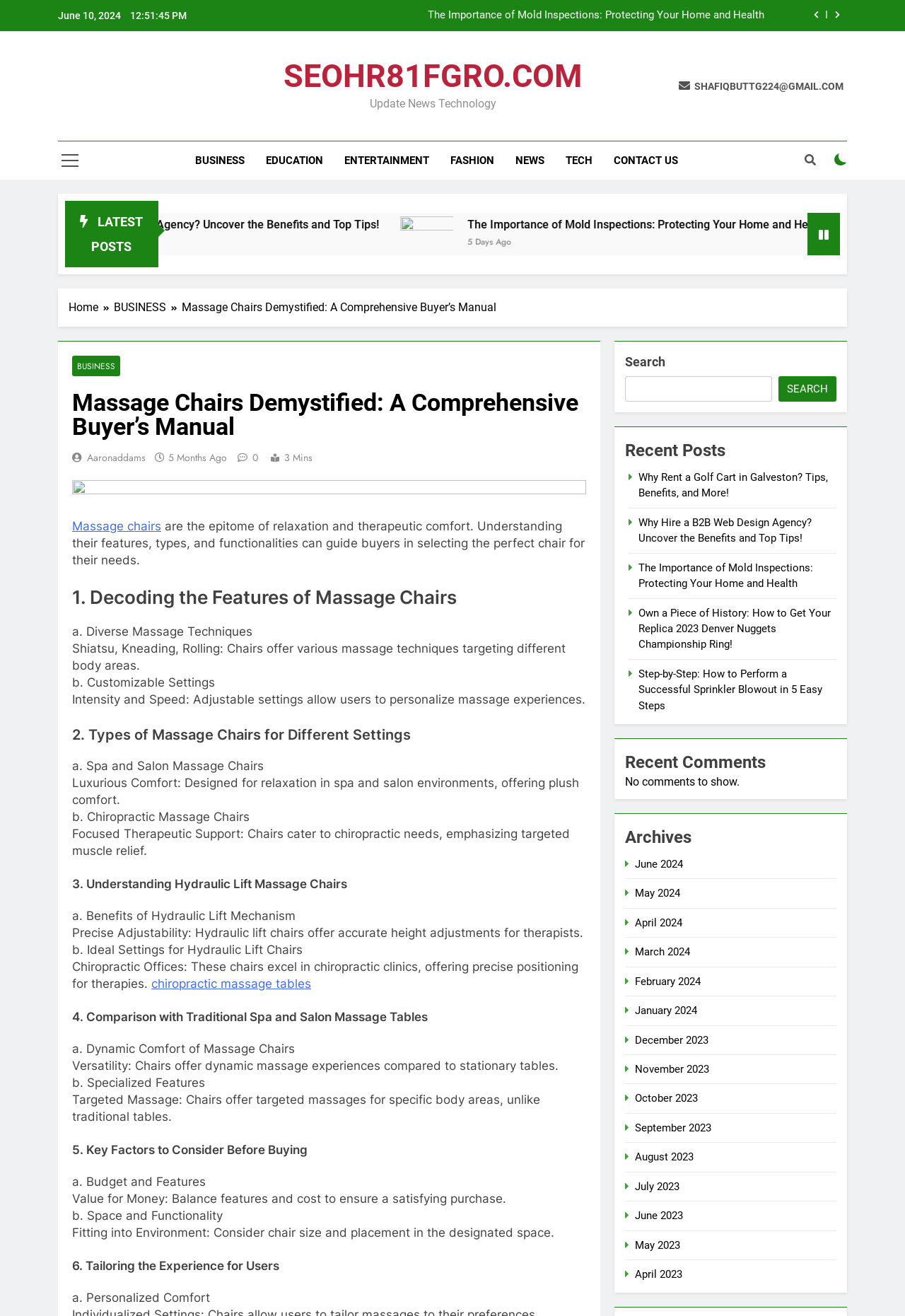Identify and extract the heading text of the webpage.

Massage Chairs Demystified: A Comprehensive Buyer’s Manual